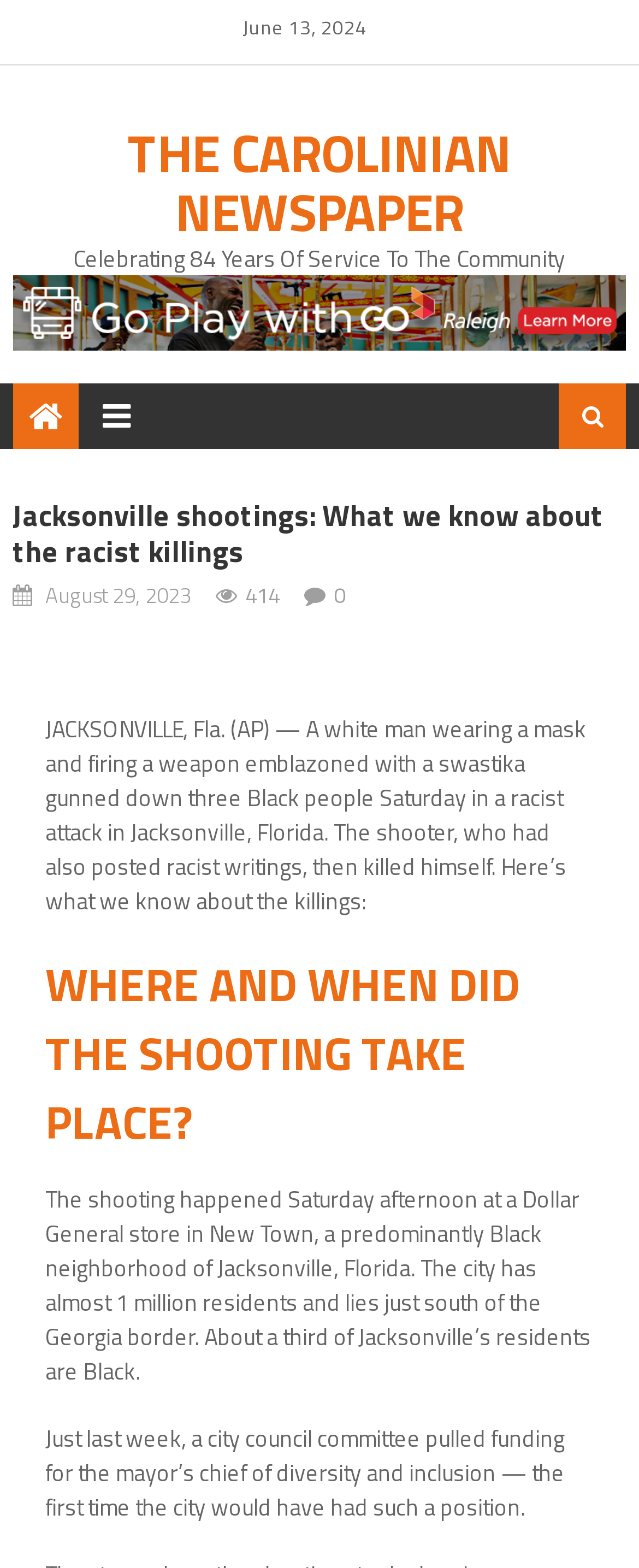Where did the shooting take place?
Using the image, elaborate on the answer with as much detail as possible.

I found the answer by reading the text under the heading 'WHERE AND WHEN DID THE SHOOTING TAKE PLACE?' which states 'The shooting happened Saturday afternoon at a Dollar General store in New Town, a predominantly Black neighborhood of Jacksonville, Florida.'